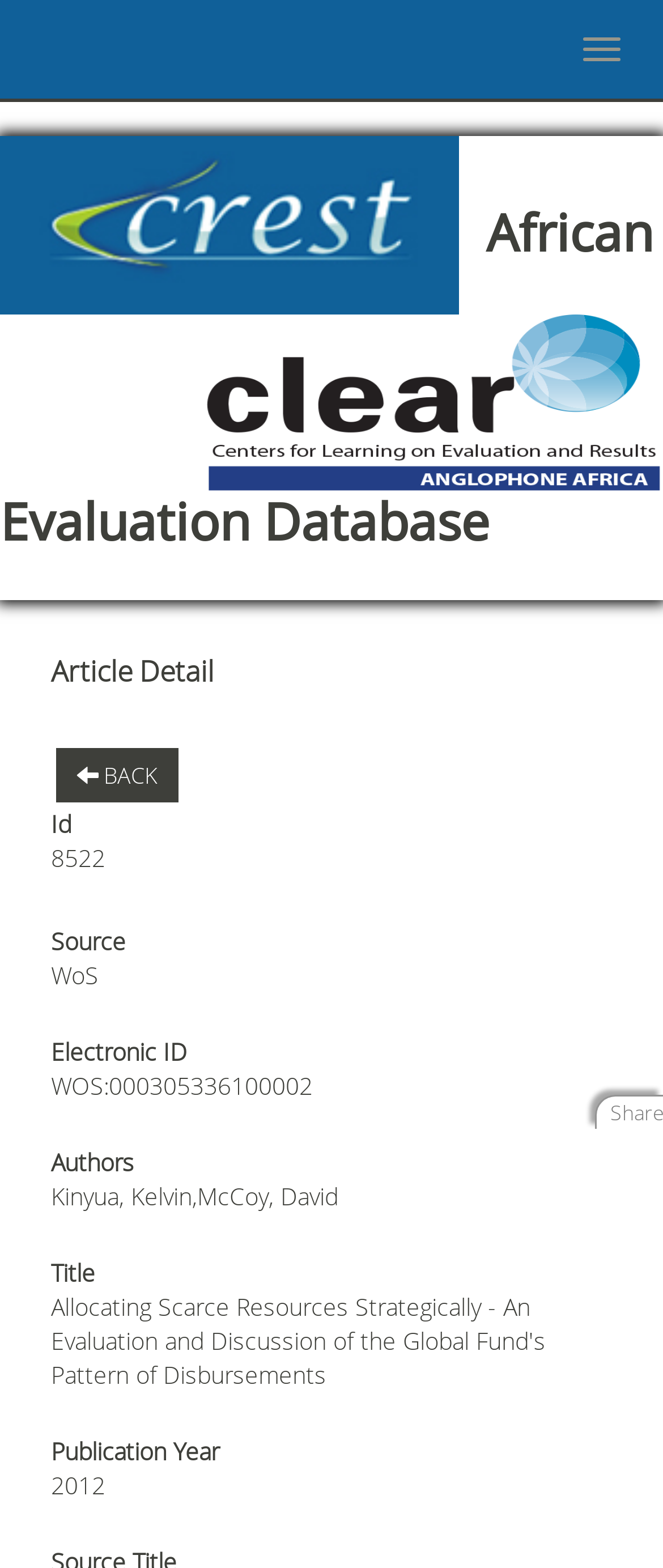Provide a comprehensive caption for the webpage.

The webpage is about the African Evaluation Database. At the top right corner, there is a button labeled "TOGGLE NAVIGATION". Below it, there is a main section that occupies the entire width of the page. Within this section, there is a header that spans the full width, containing two images and a heading that reads "African Evaluation Database".

Below the header, there is a section with the title "Article Detail". To the right of this title, there is a link with an arrow icon and the text "BACK". 

The main content of the page is organized into a series of labeled fields, each with a corresponding value. These fields include "Id" with the value "8522", "Source" with the value "WoS", "Electronic ID" with the value "WOS:000305336100002", "Authors" with the value "Kinyua, Kelvin,McCoy, David", "Title" with no value specified, and "Publication Year" with the value "2012". These fields are arranged vertically, with each field and its value on a separate line.